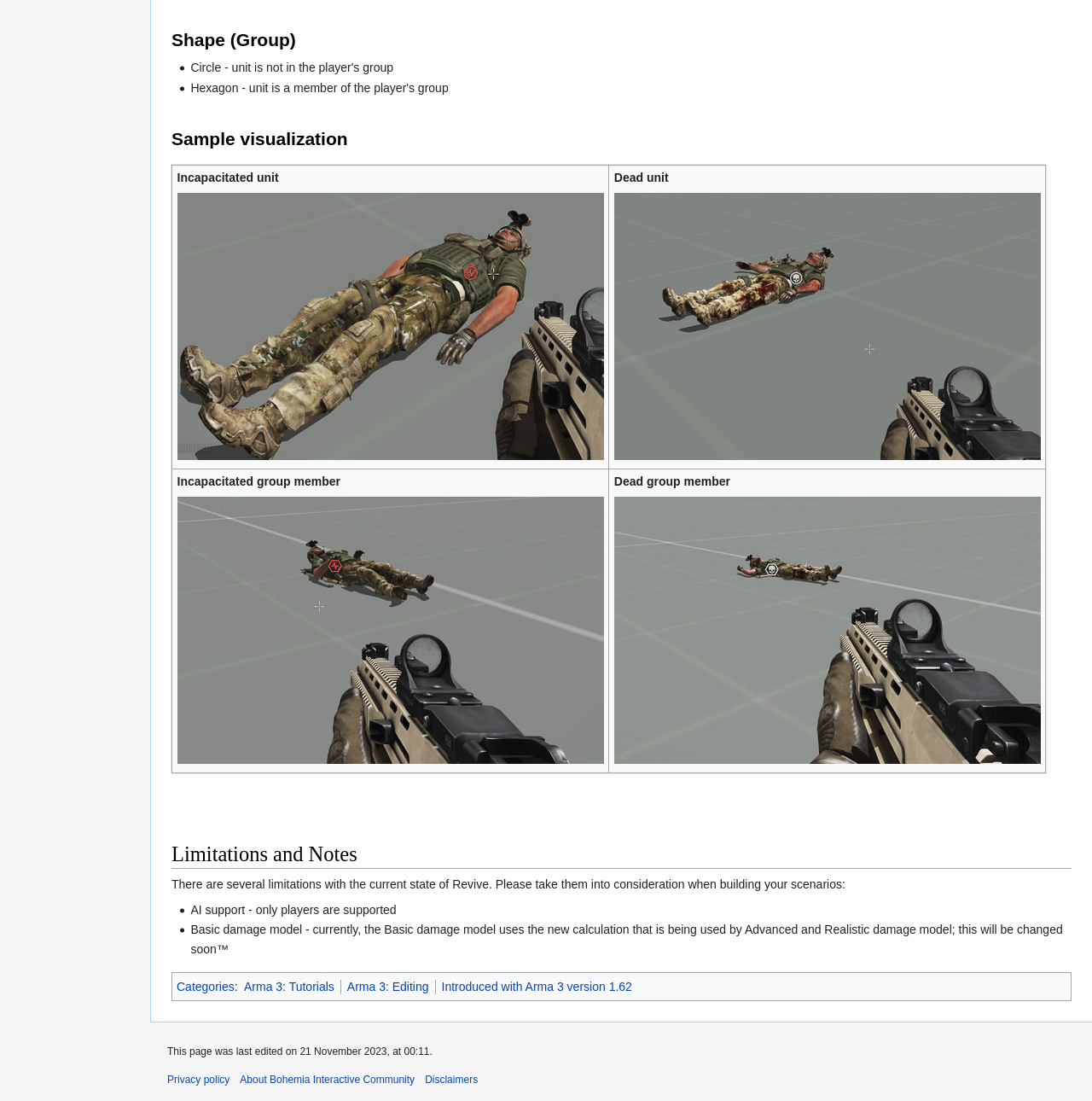Determine the bounding box coordinates of the region that needs to be clicked to achieve the task: "Click on the 'REQUEST A QUOTE' button".

None